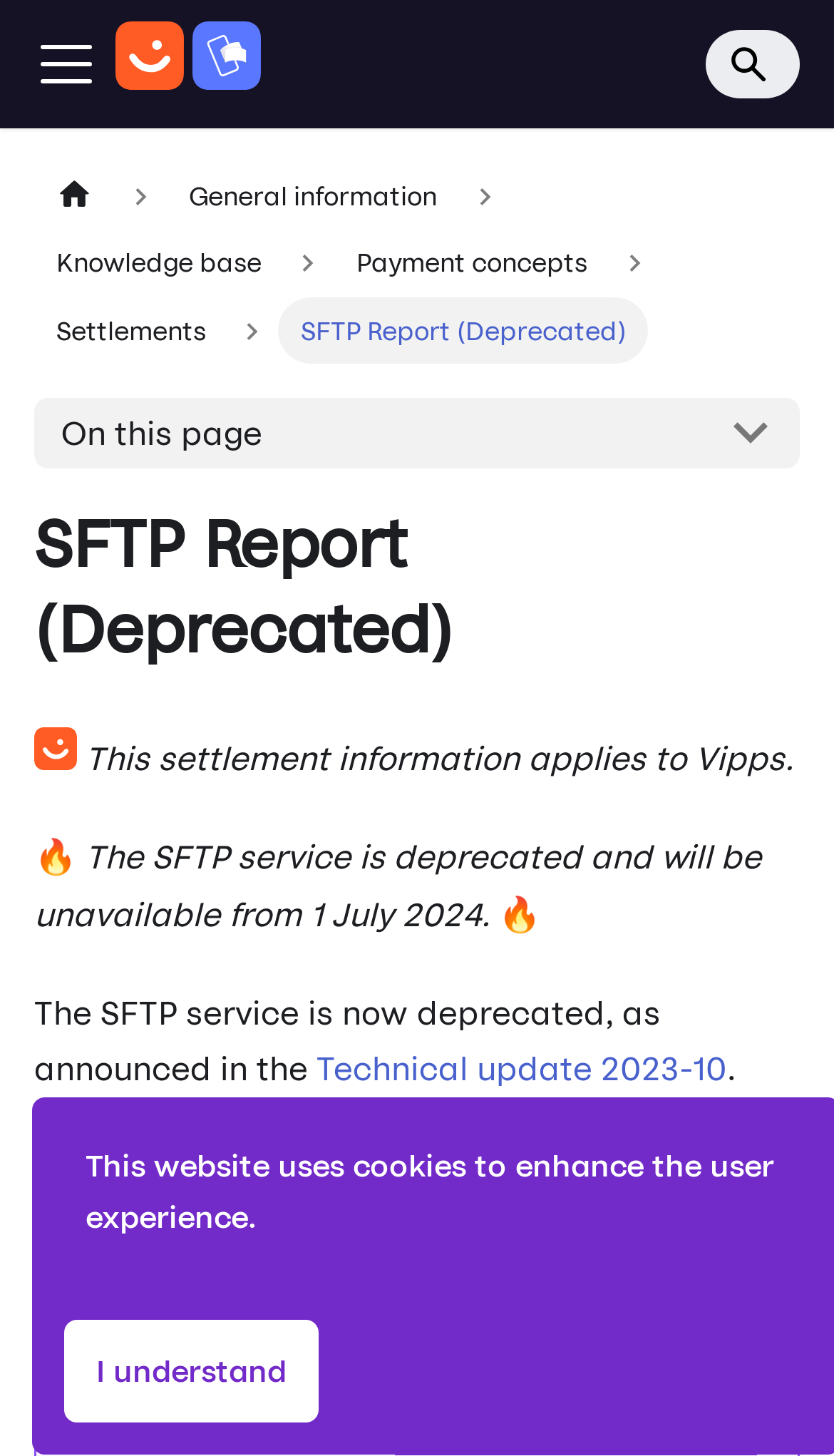Identify the bounding box coordinates for the UI element described as: "Report API guide".

[0.39, 0.905, 0.7, 0.933]